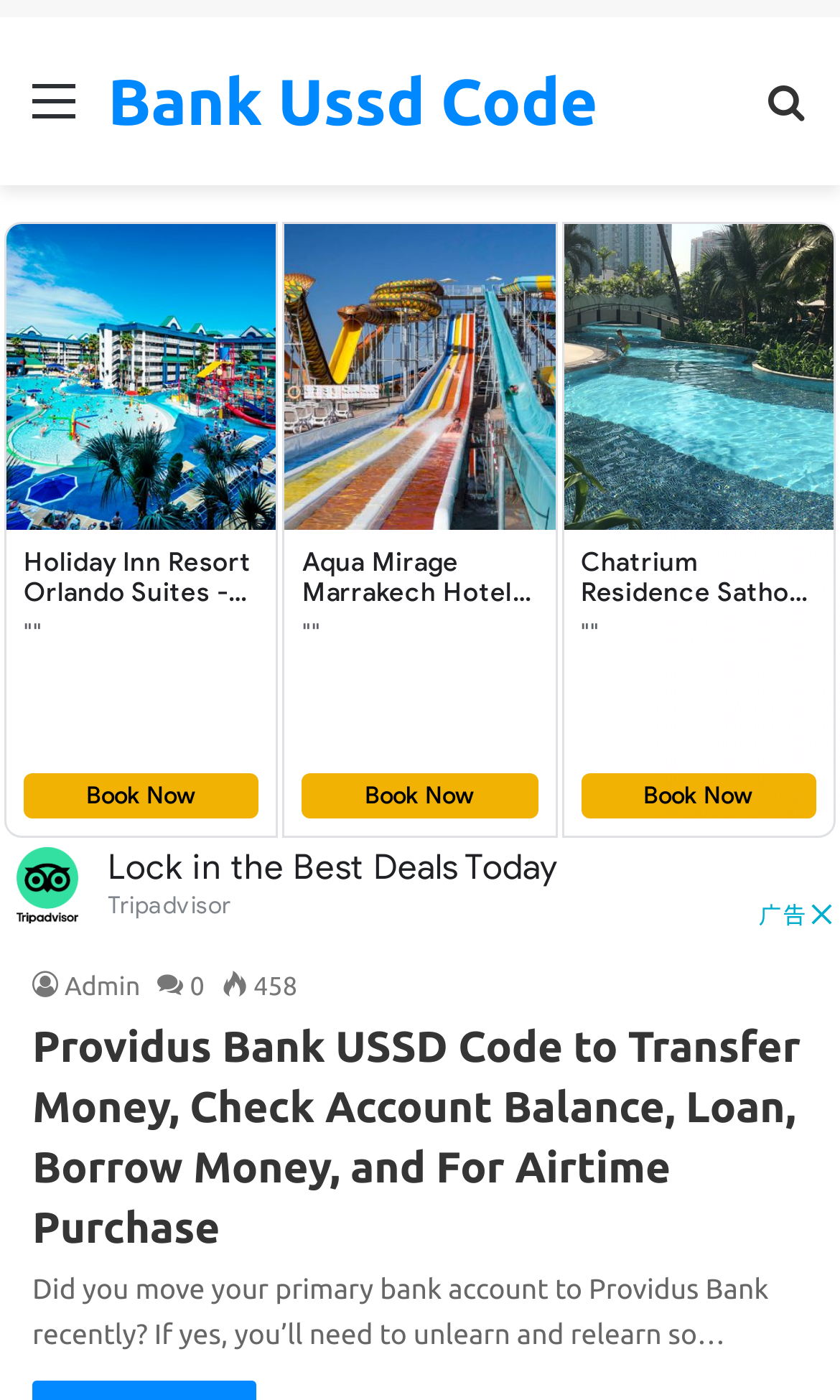Please find the bounding box for the following UI element description. Provide the coordinates in (top-left x, top-left y, bottom-right x, bottom-right y) format, with values between 0 and 1: Search for

[0.91, 0.049, 0.962, 0.118]